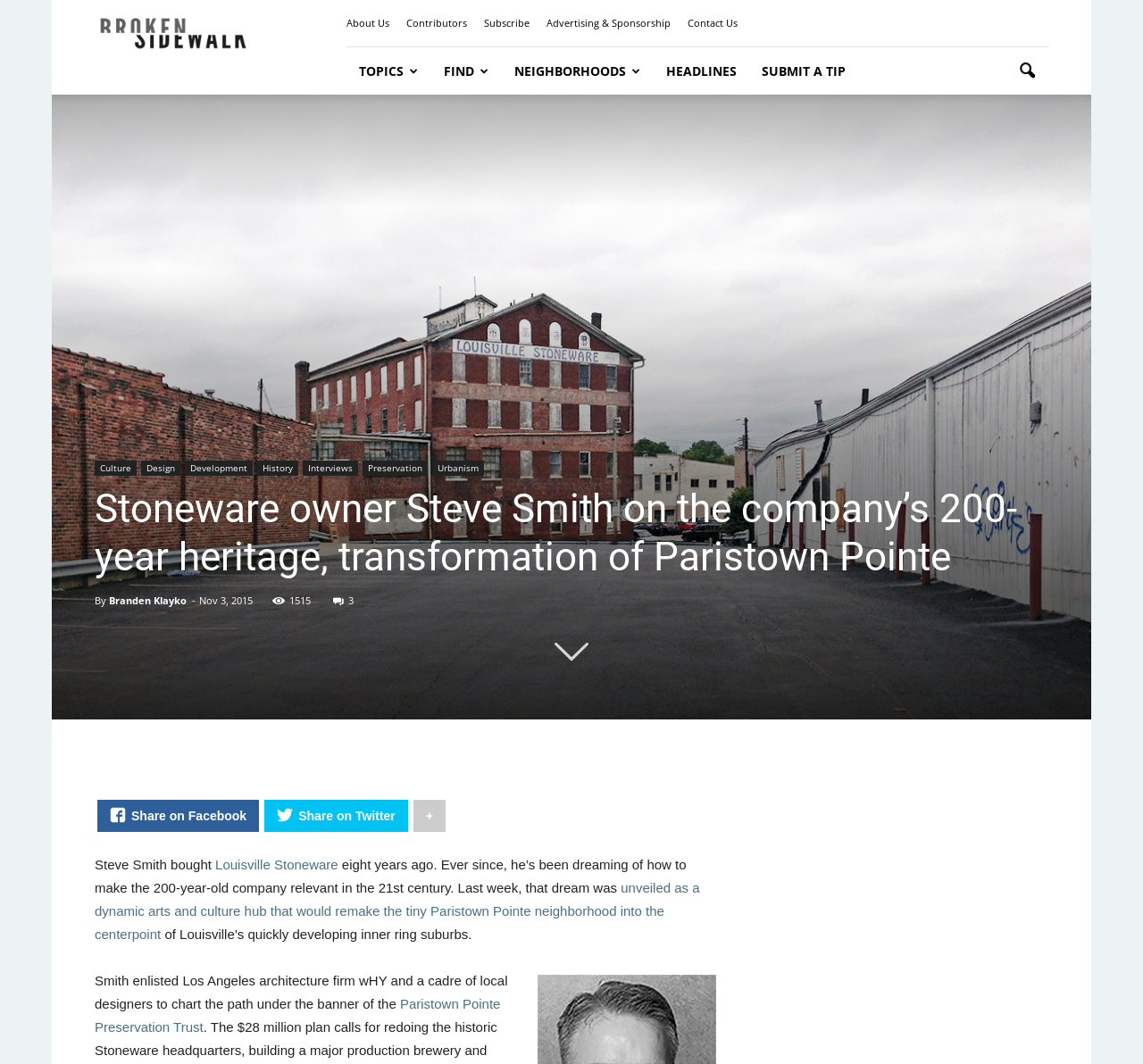Please identify the bounding box coordinates of the element that needs to be clicked to perform the following instruction: "Share on Facebook".

[0.115, 0.76, 0.216, 0.773]